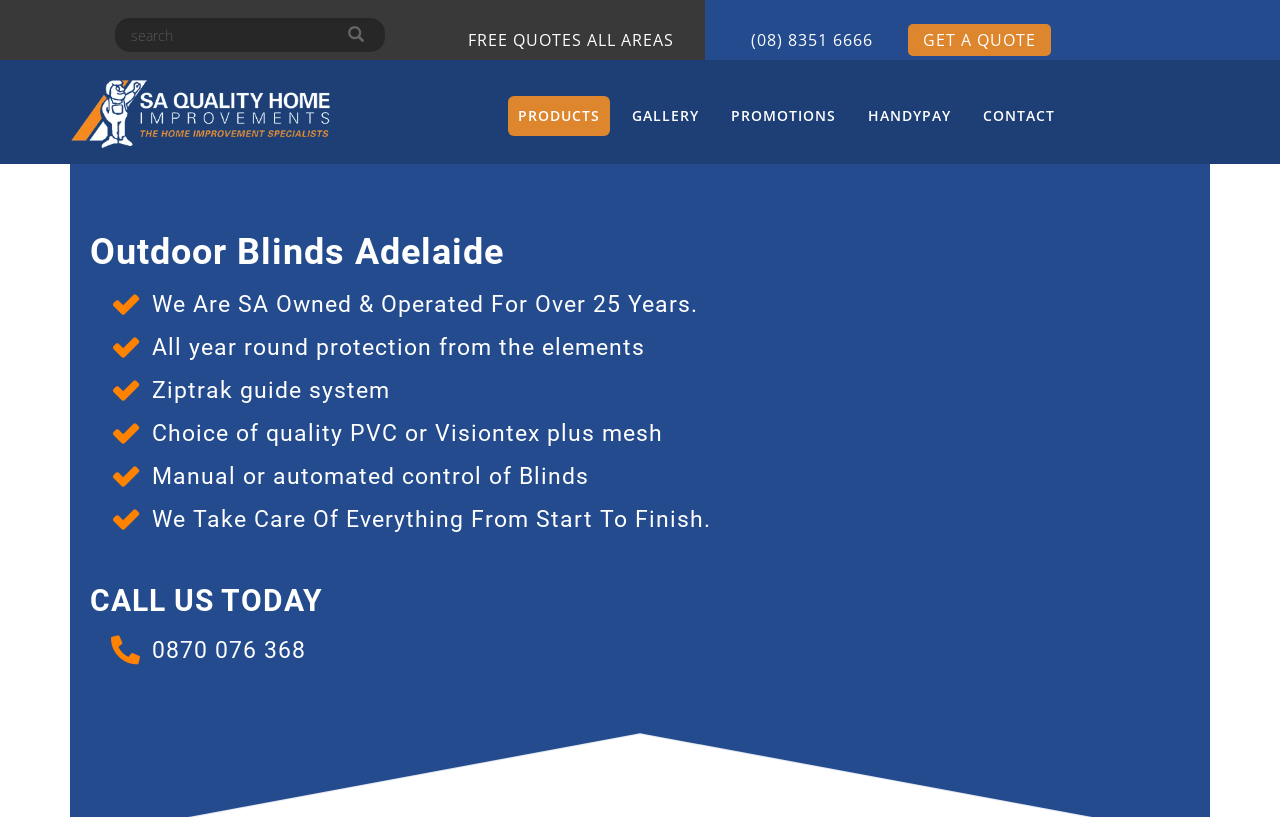Based on the element description, predict the bounding box coordinates (top-left x, top-left y, bottom-right x, bottom-right y) for the UI element in the screenshot: parent_node: Search name="s" placeholder="search"

[0.09, 0.022, 0.301, 0.064]